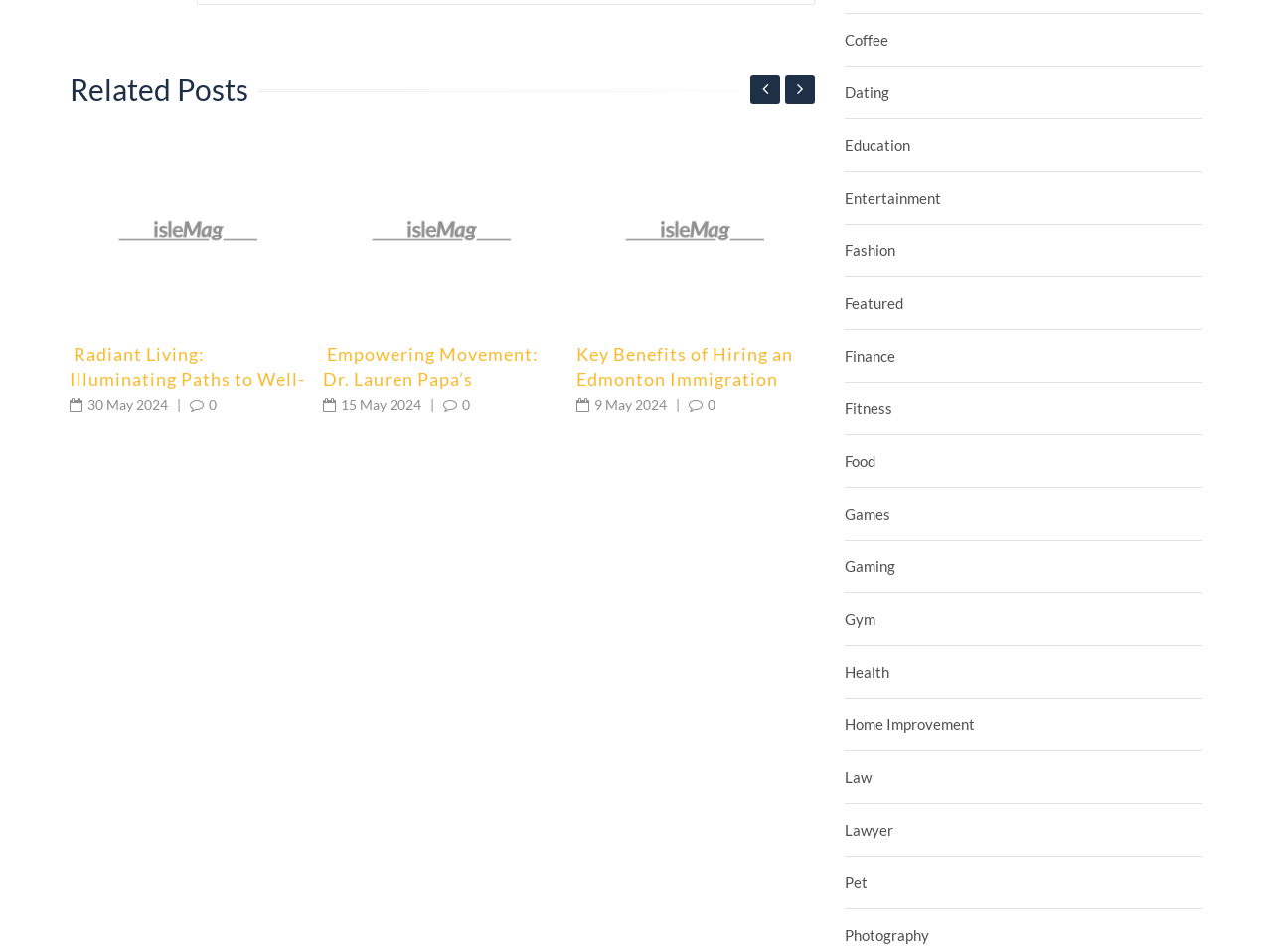Please give the bounding box coordinates of the area that should be clicked to fulfill the following instruction: "Explore the topic 'Law'". The coordinates should be in the format of four float numbers from 0 to 1, i.e., [left, top, right, bottom].

[0.664, 0.805, 0.685, 0.828]